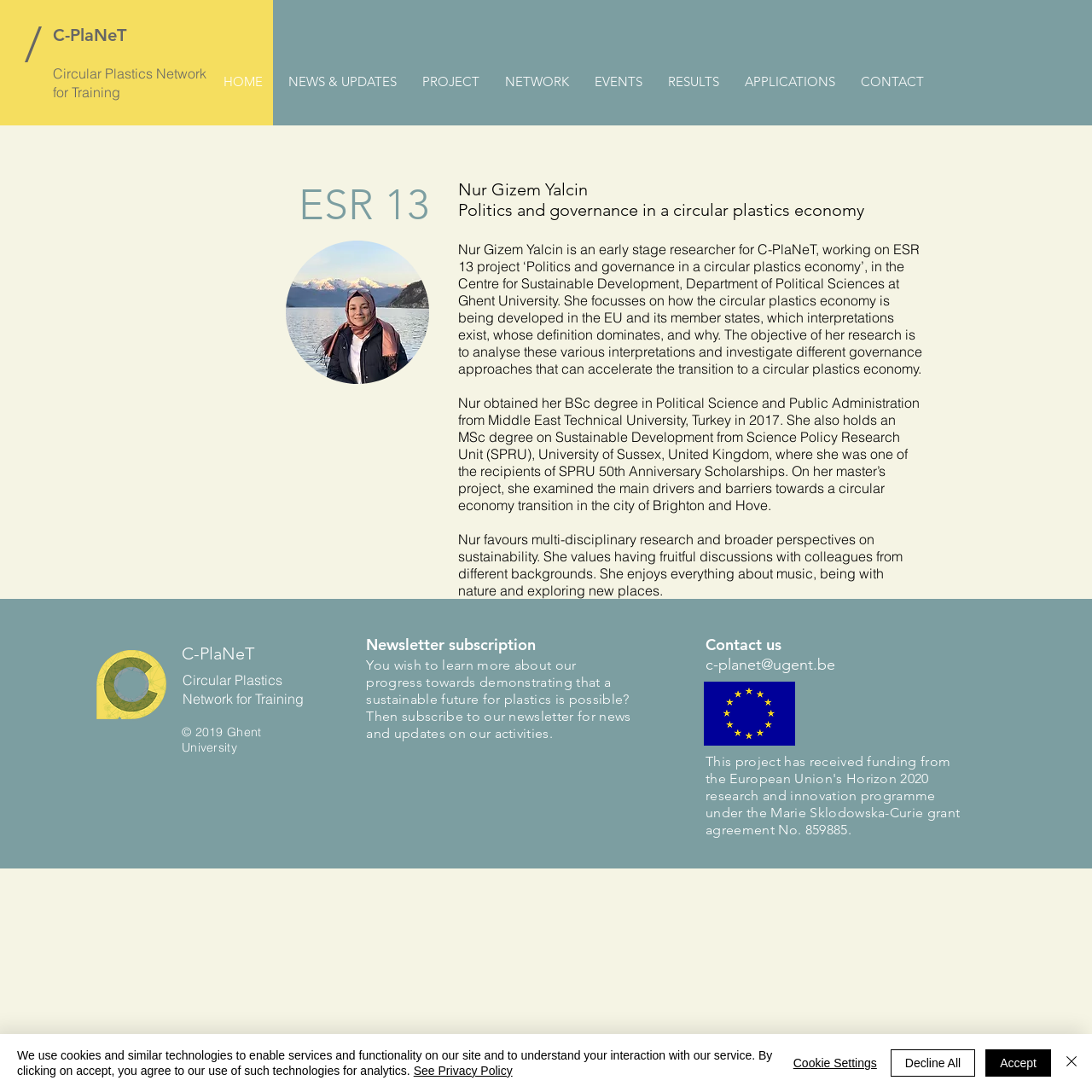Please answer the following question as detailed as possible based on the image: 
What is the focus of Nur Gizem Yalcin's research?

According to the text, Nur Gizem Yalcin's research focuses on 'how the circular plastics economy is being developed in the EU and its member states, which interpretations exist, whose definition dominates, and why.'